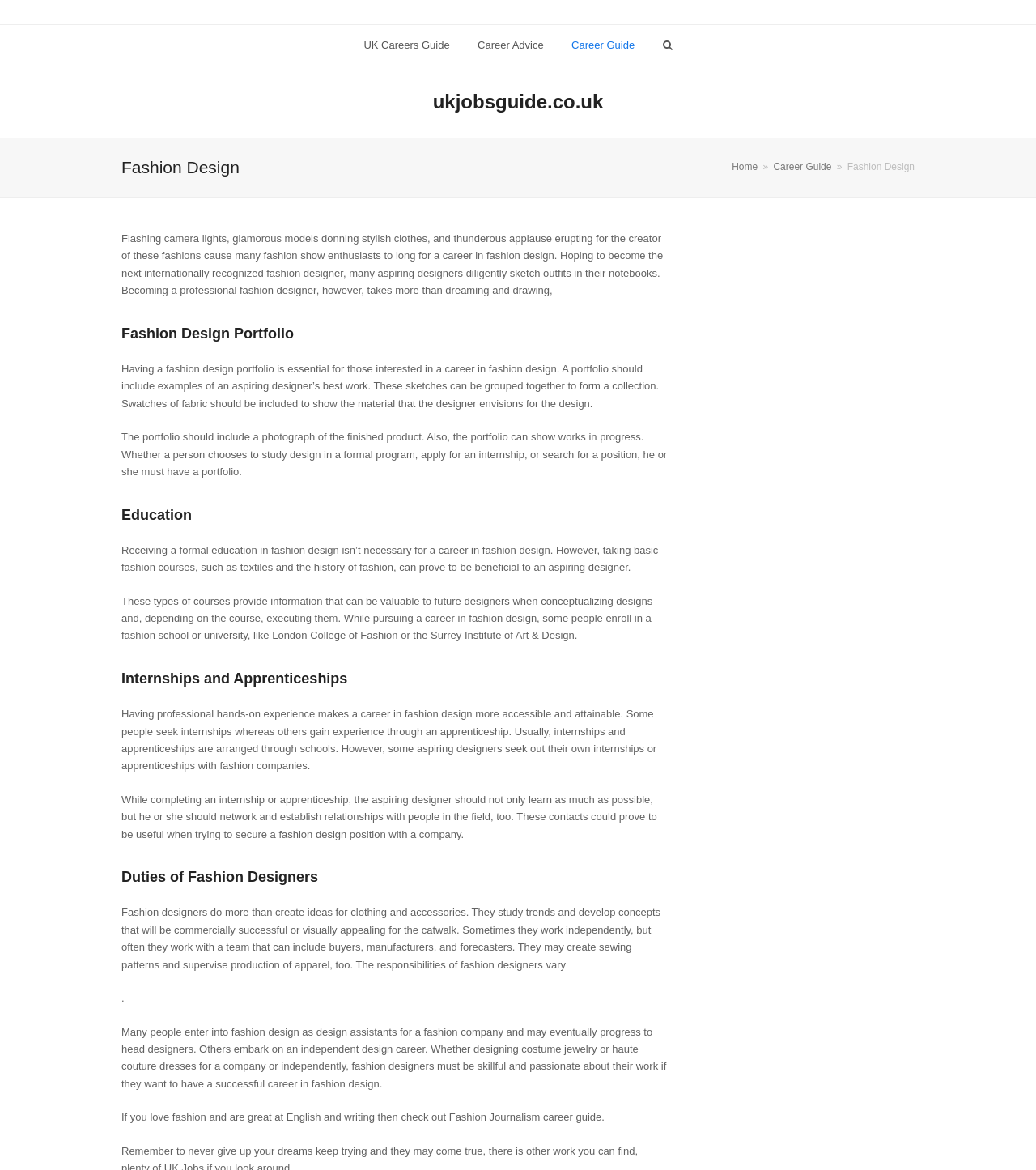Determine the bounding box for the UI element described here: "Search".

[0.627, 0.021, 0.661, 0.056]